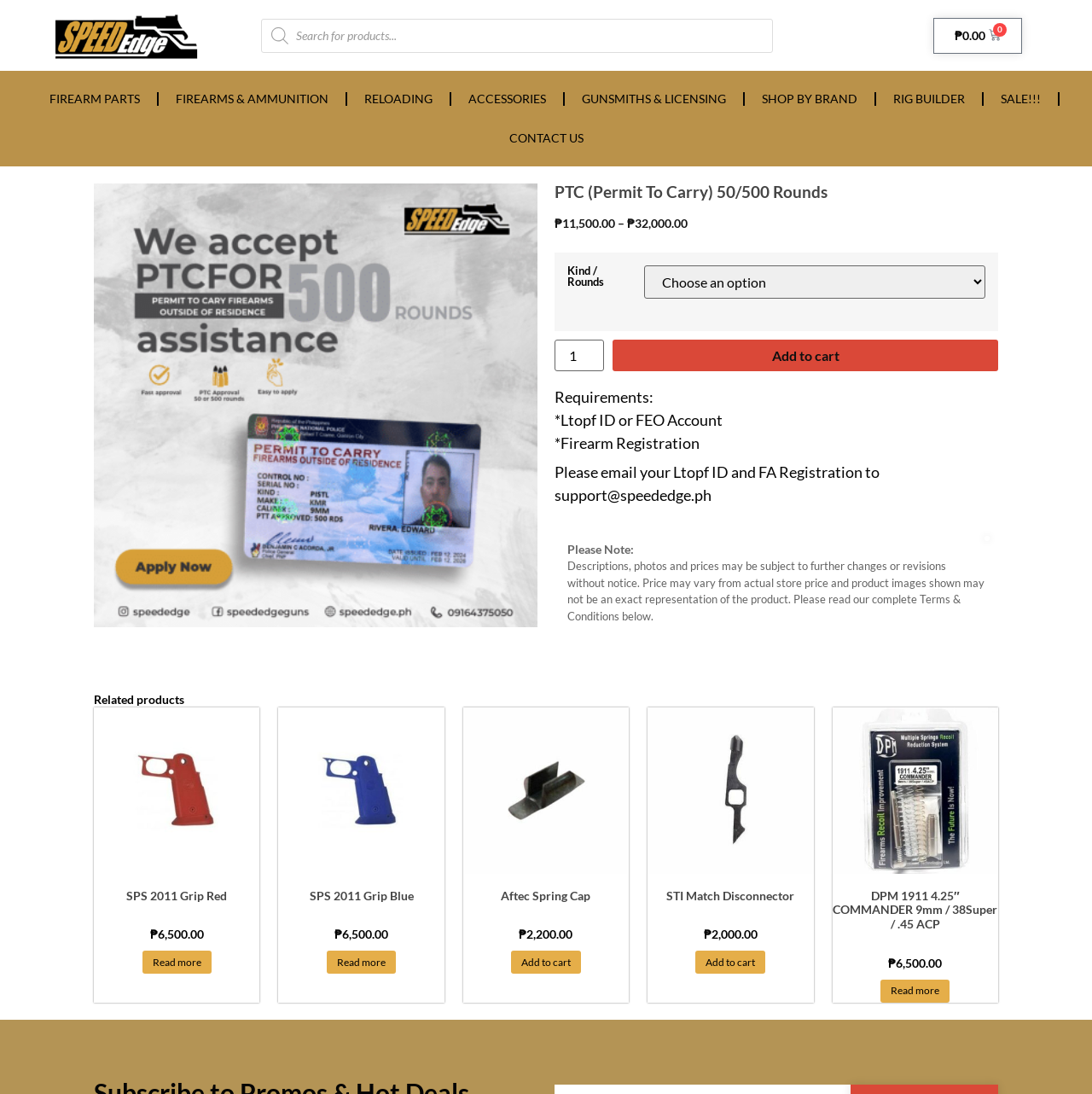Create a full and detailed caption for the entire webpage.

This webpage appears to be an e-commerce product page for "PTC (Permit To Carry) 50/500 Rounds" on a website called Speededge. At the top of the page, there is a search bar with a magnifying glass icon, allowing users to search for products. Next to the search bar, there is a cart icon with a "₱0.00 0 Cart" label.

Below the search bar, there is a navigation menu with links to various categories, including "FIREARM PARTS", "FIREARMS & AMMUNITION", "RELOADING", "ACCESSORIES", "GUNSMITHS & LICENSING", "SHOP BY BRAND", "RIG BUILDER", and "SALE!!!". There is also a "CONTACT US" link.

The main product information is displayed in the center of the page. The product name "PTC (Permit To Carry) 50/500 Rounds" is displayed in a large font, along with the price "₱11,500.00 - ₱32,000.00". There is a dropdown menu labeled "Kind / Rounds" and a spin button to select the product quantity. A "Add to cart" button is located next to the spin button.

Below the product information, there are three lines of text stating the requirements for purchasing the product, including "Ltopf ID or FEO Account" and "Firearm Registration", with instructions to email the necessary documents to support@speededge.ph.

There is an alert box with a warning message stating that product descriptions, photos, and prices may be subject to change without notice. The alert box can be dismissed by clicking a button.

Finally, there is a section labeled "Related products" that displays four product links with images, prices, and short descriptions. Each product link has a "Read more" or "Add to cart" button.